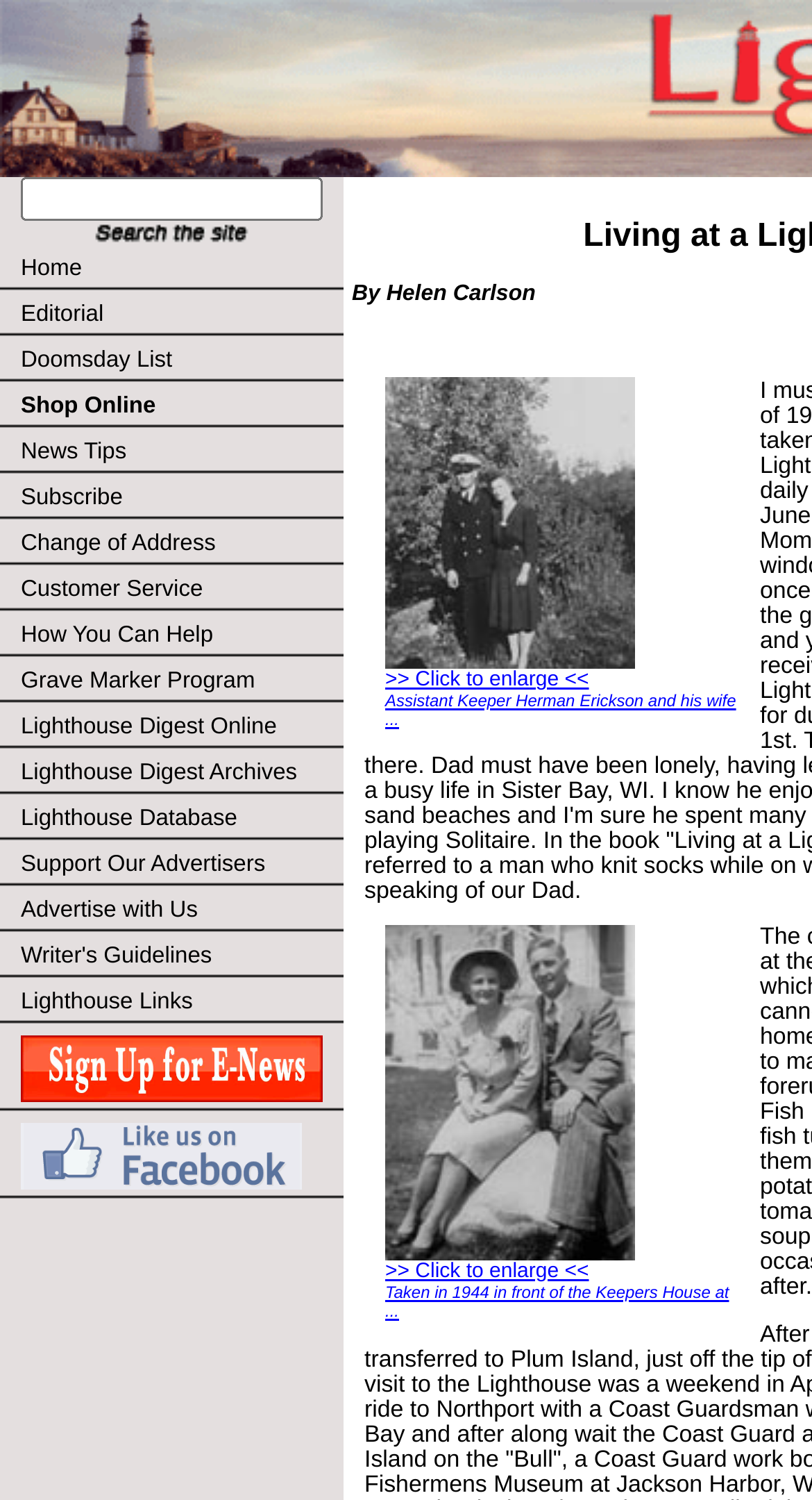Offer a comprehensive description of the webpage’s content and structure.

The webpage is about Lighthouses and Lighthouse Digest, with a focus on living at a lighthouse. At the top, there is a search bar with a textbox and a "Search" button. Below the search bar, there is a row of links to various sections of the website, including "Home", "Editorial", "Doomsday List", "Shop Online", and more.

On the left side of the page, there are two images, one above the other. The top image has a link to enlarge it, and the caption "Assistant Keeper Herman Erickson and his wife...". The bottom image also has a link to enlarge it, and the caption "Taken in 1944 in front of the Keepers House at...".

On the right side of the page, there is a table with two rows. The top row has a link to enlarge an image, with the caption "You can see an enlarged version of this picture by clicking here. >> Click to enlarge << Assistant Keeper Herman Erickson and his wife...". The bottom row has another link to enlarge an image, with the caption "You can see an enlarged version of this picture by clicking here. >> Click to enlarge << Taken in 1944 in front of the Keepers House at...".